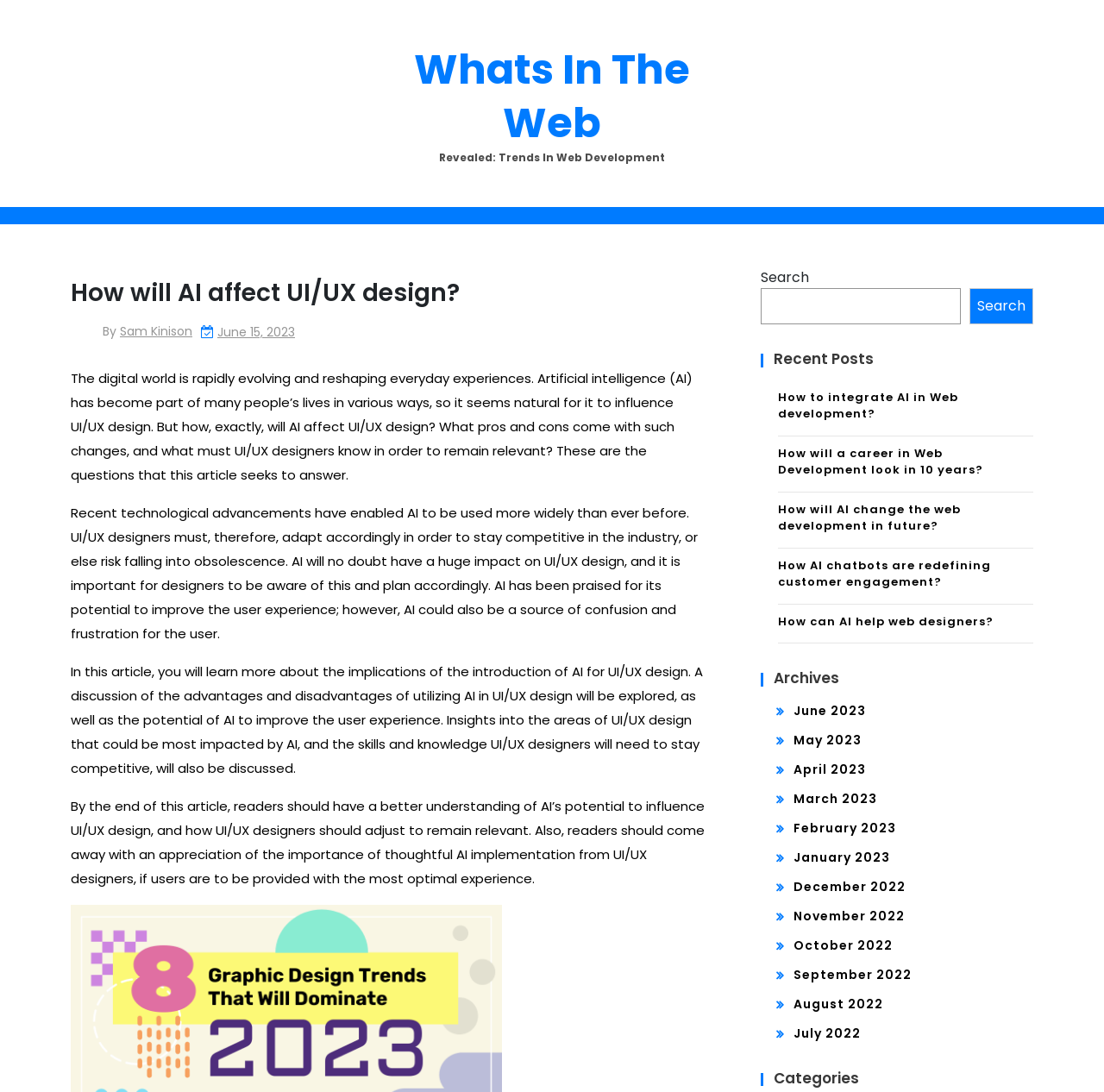Please determine the bounding box coordinates of the element to click on in order to accomplish the following task: "Explore recent posts". Ensure the coordinates are four float numbers ranging from 0 to 1, i.e., [left, top, right, bottom].

[0.689, 0.321, 0.791, 0.337]